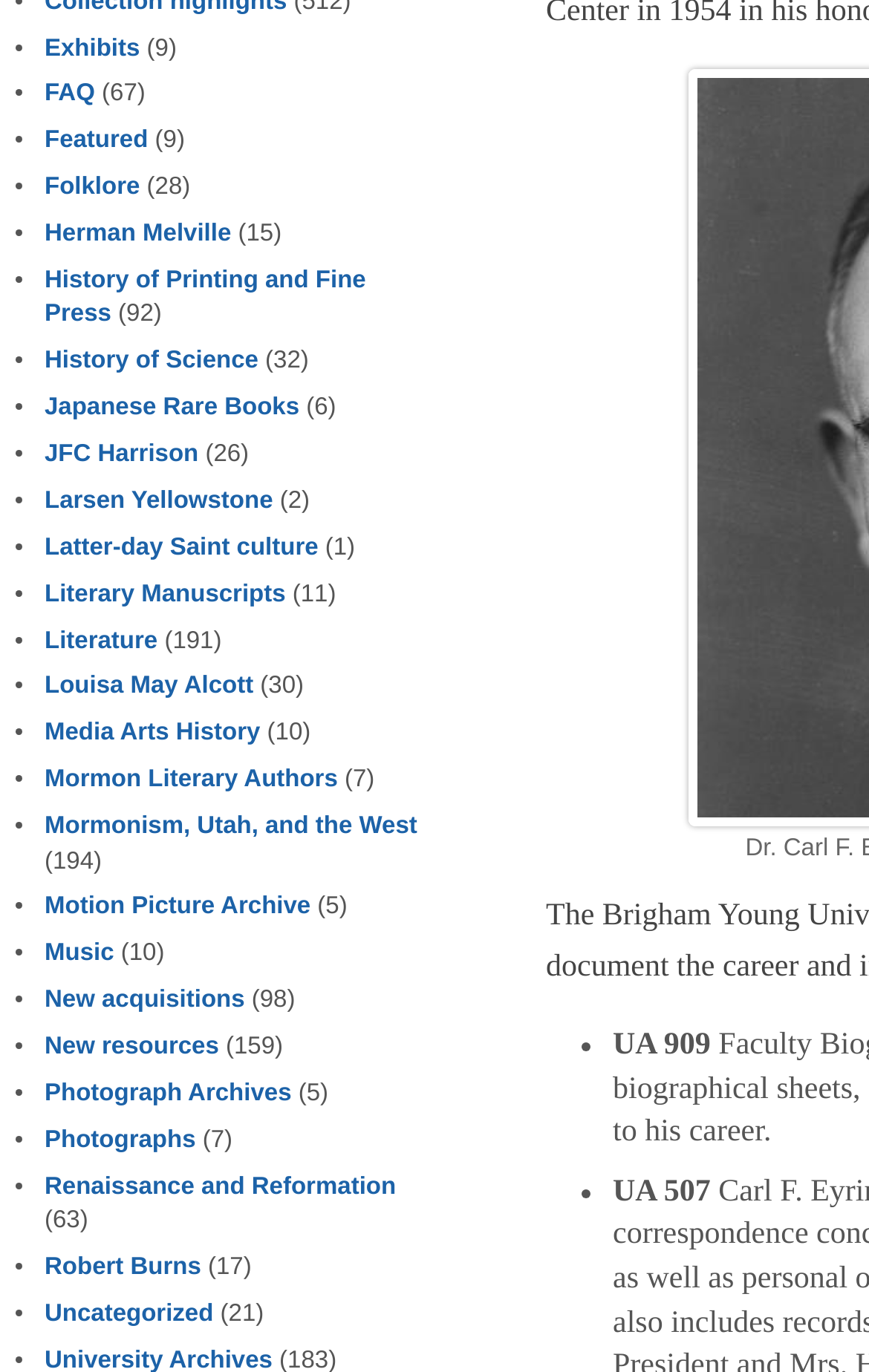Show the bounding box coordinates for the HTML element described as: "New resources".

[0.051, 0.753, 0.252, 0.773]